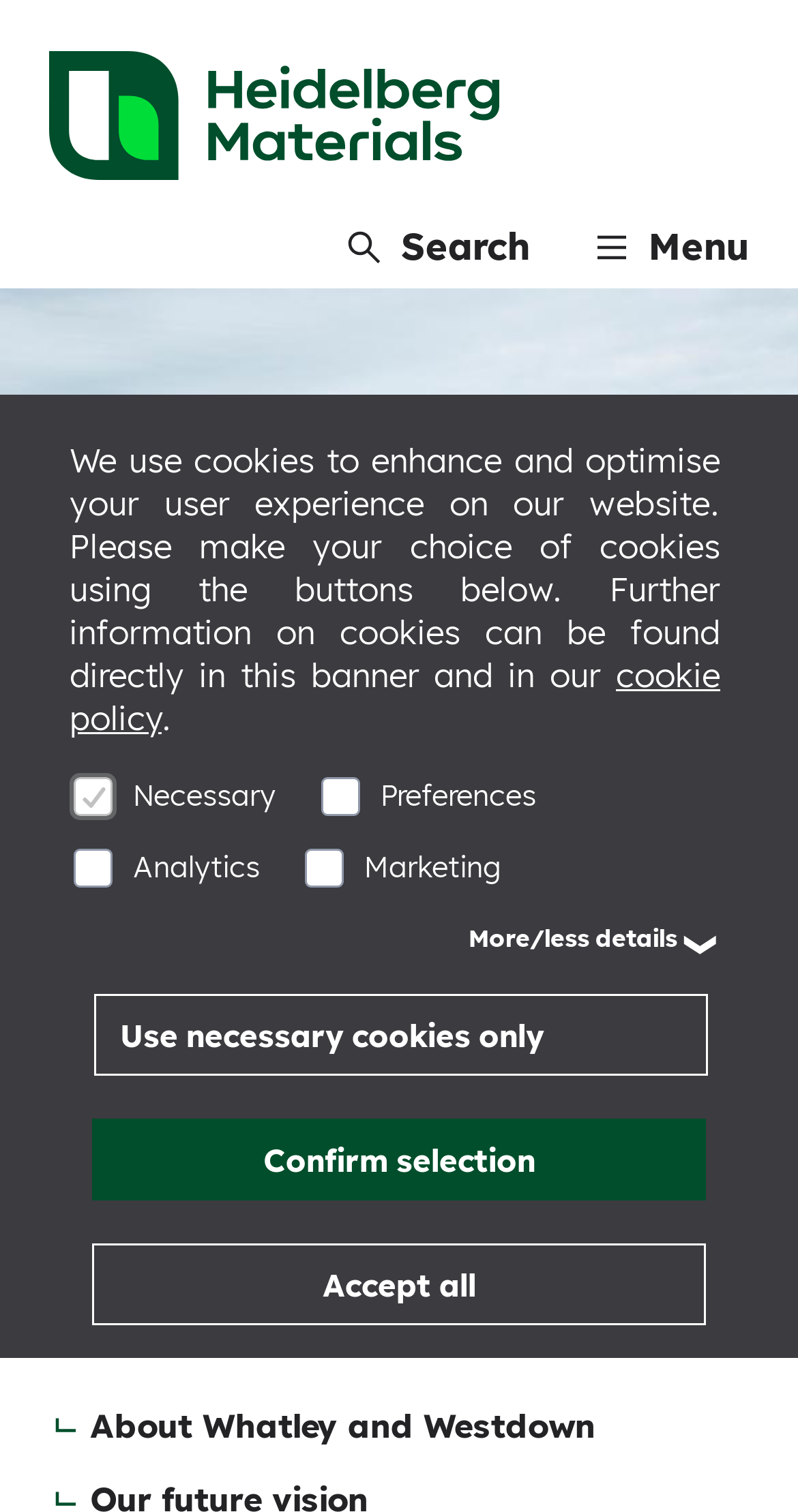Identify the bounding box coordinates for the UI element mentioned here: "alt="Logo Heidelberg Materials"". Provide the coordinates as four float values between 0 and 1, i.e., [left, top, right, bottom].

[0.062, 0.034, 0.626, 0.125]